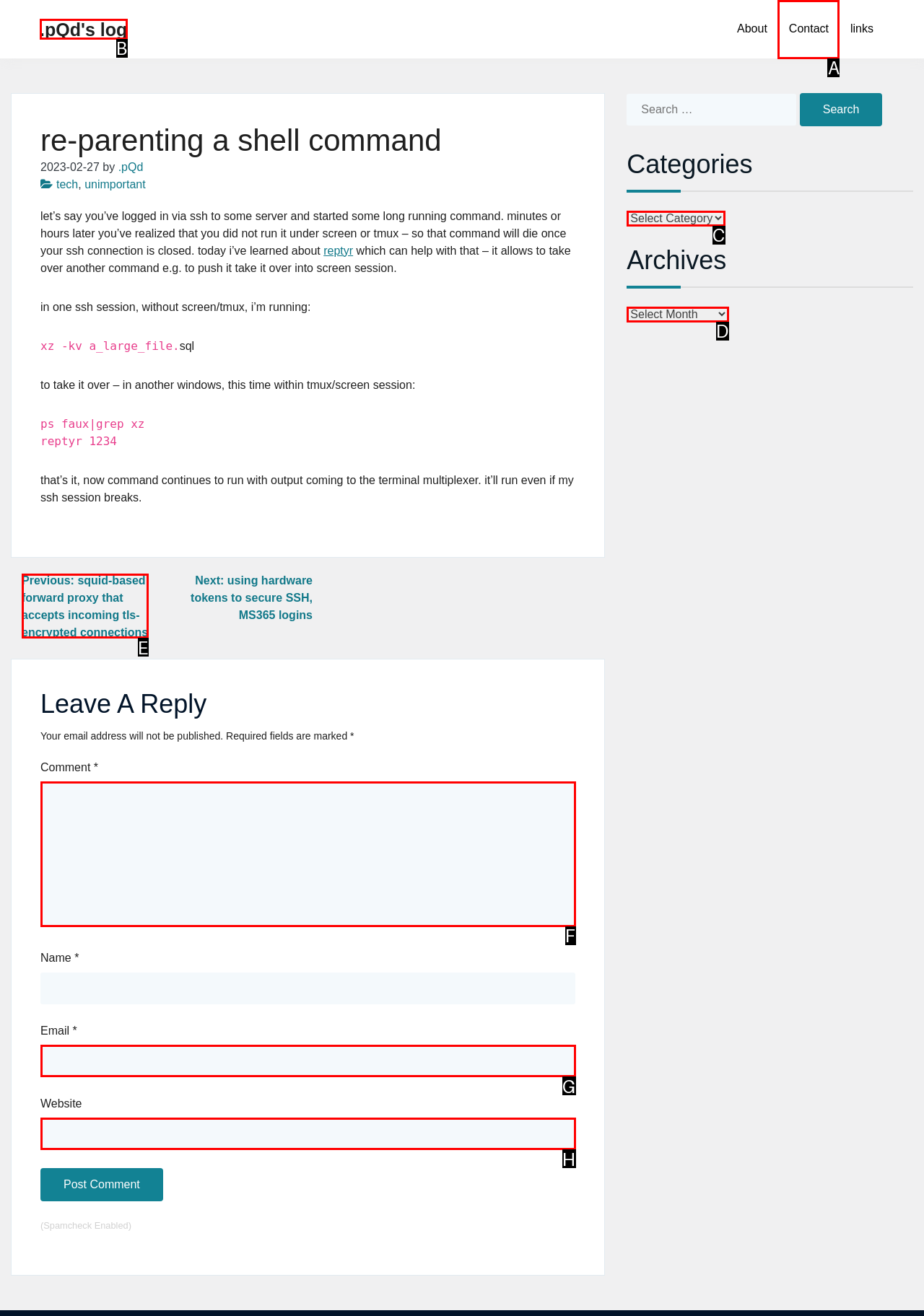Select the right option to accomplish this task: Leave a comment. Reply with the letter corresponding to the correct UI element.

F